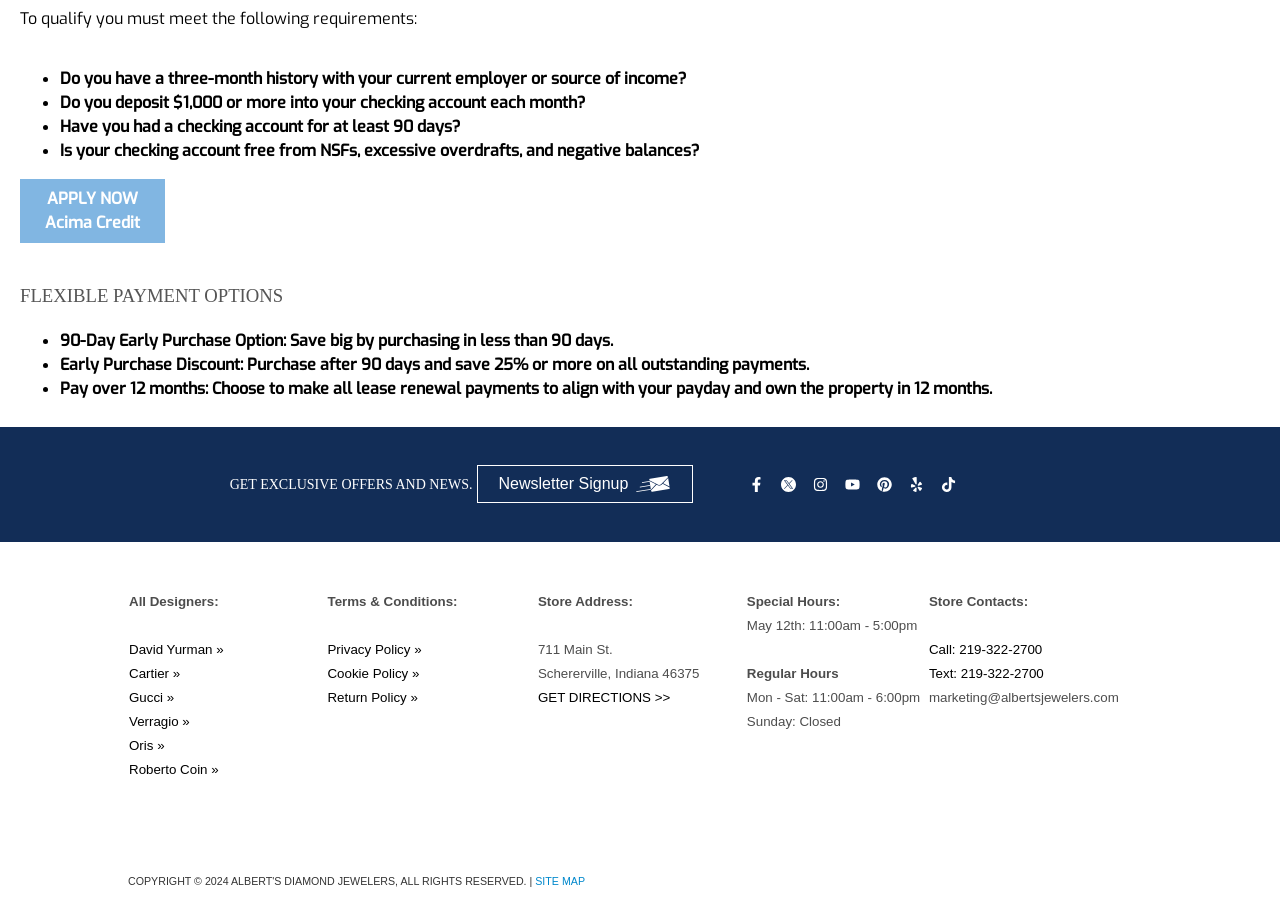Utilize the details in the image to give a detailed response to the question: What is the address of the store?

The store address is listed at the bottom of the webpage, which is 711 Main St. Schererville, Indiana 46375. This address is provided along with a 'GET DIRECTIONS' link.